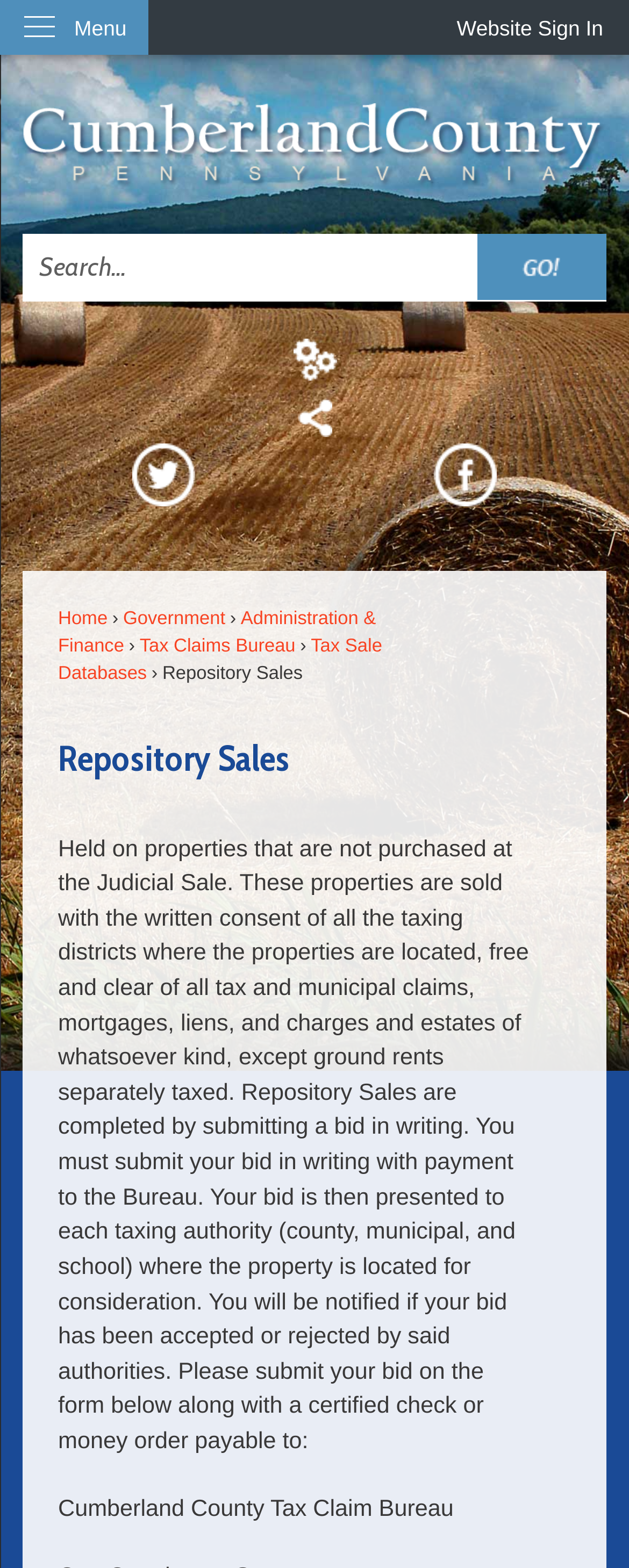What type of properties are sold at Repository Sales?
Using the visual information, answer the question in a single word or phrase.

Properties not purchased at Judicial Sale